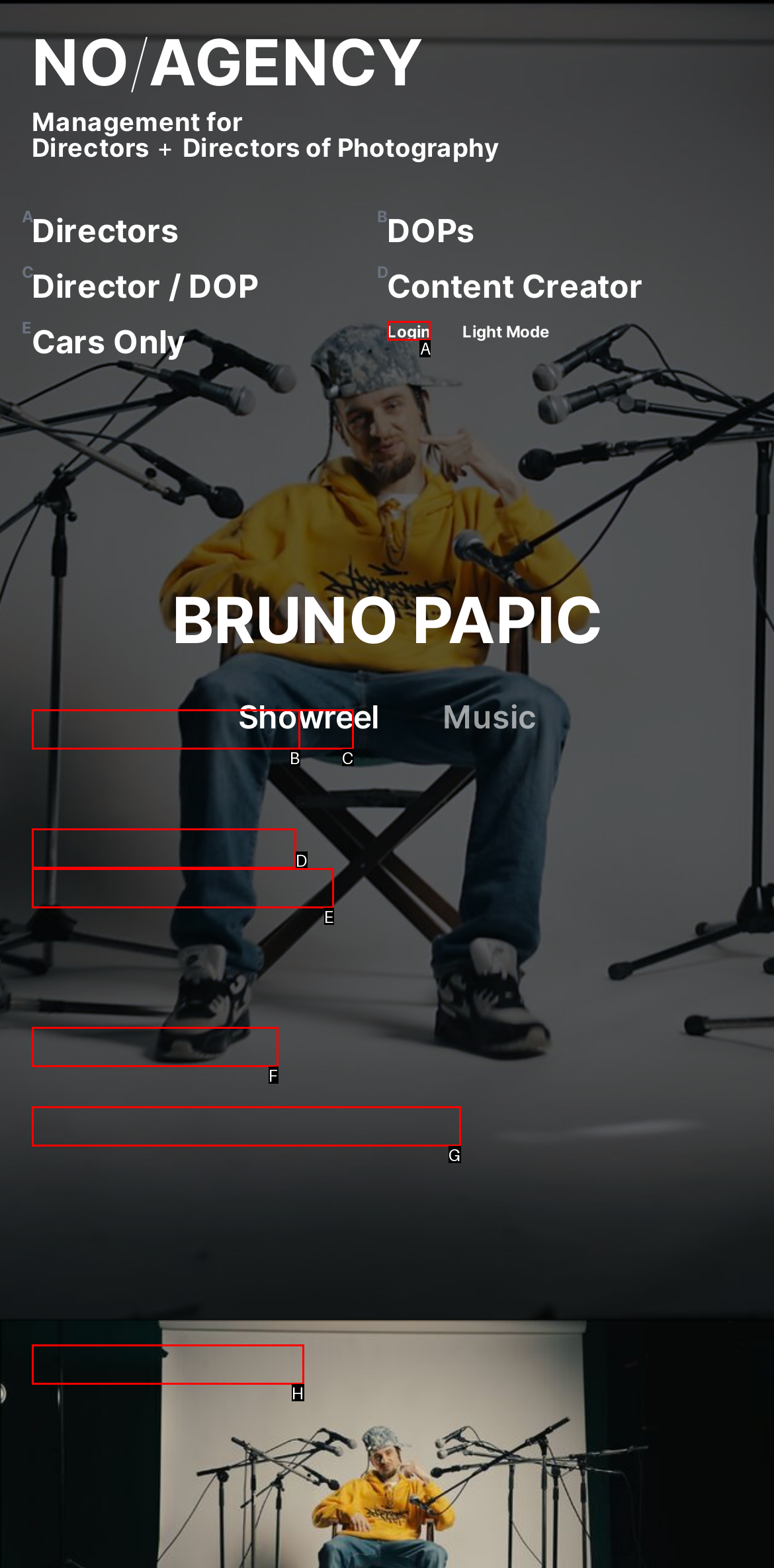Which HTML element should be clicked to complete the following task: Click on the 'Login' button?
Answer with the letter corresponding to the correct choice.

A